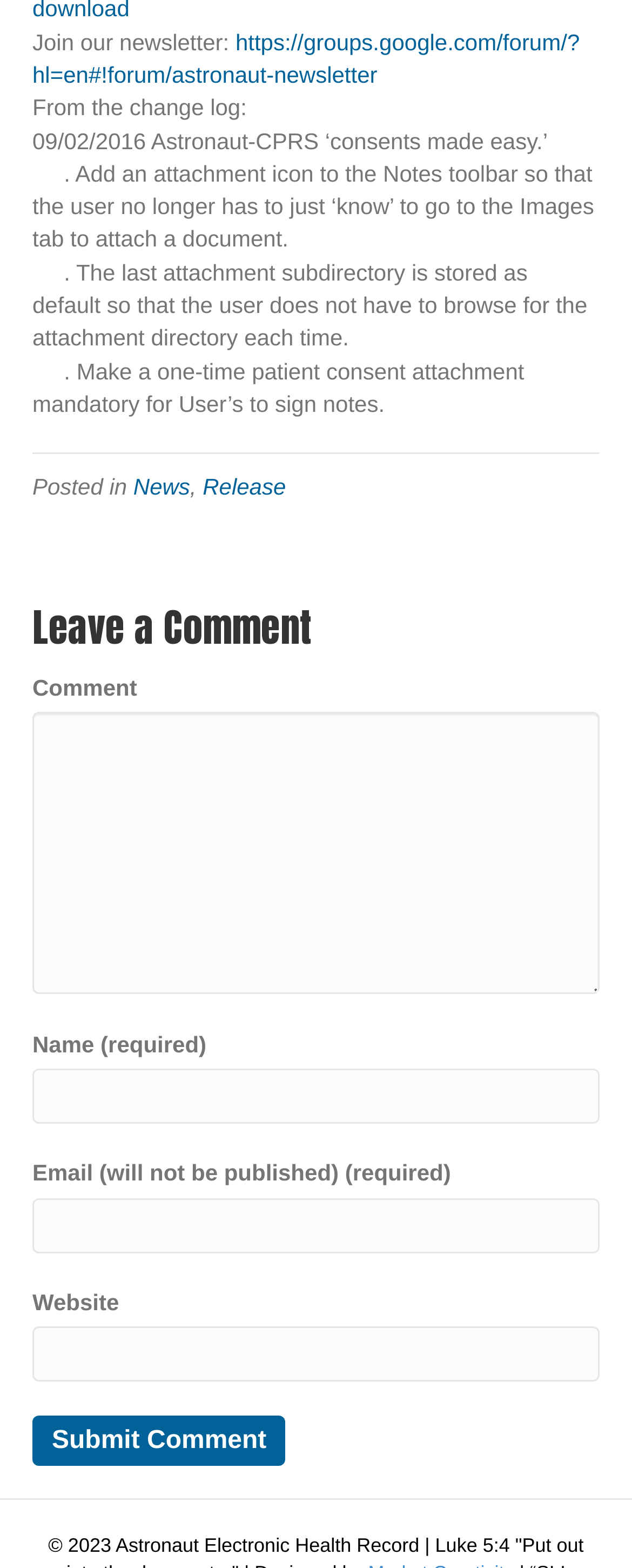Extract the bounding box for the UI element that matches this description: "parent_node: Comment name="comment"".

[0.051, 0.454, 0.949, 0.634]